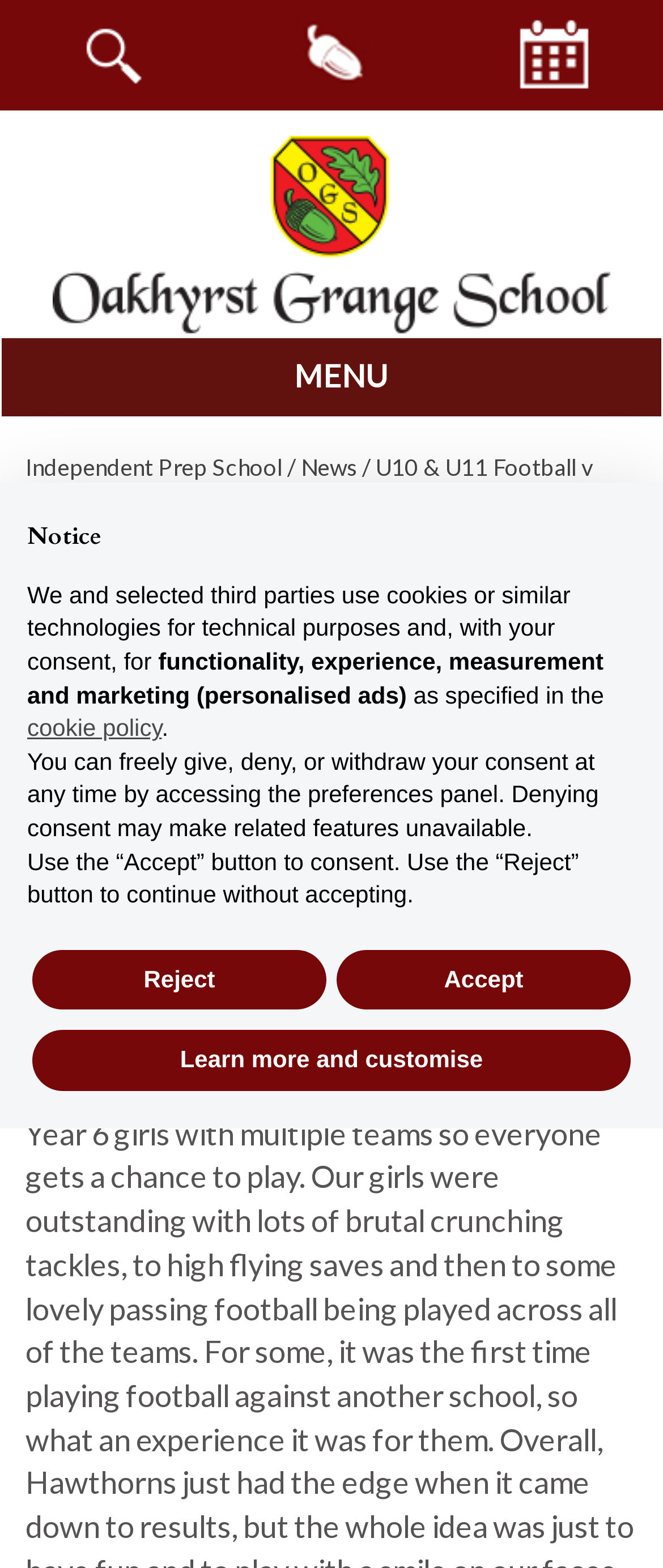How many links are in the top navigation bar?
Please use the image to provide a one-word or short phrase answer.

3